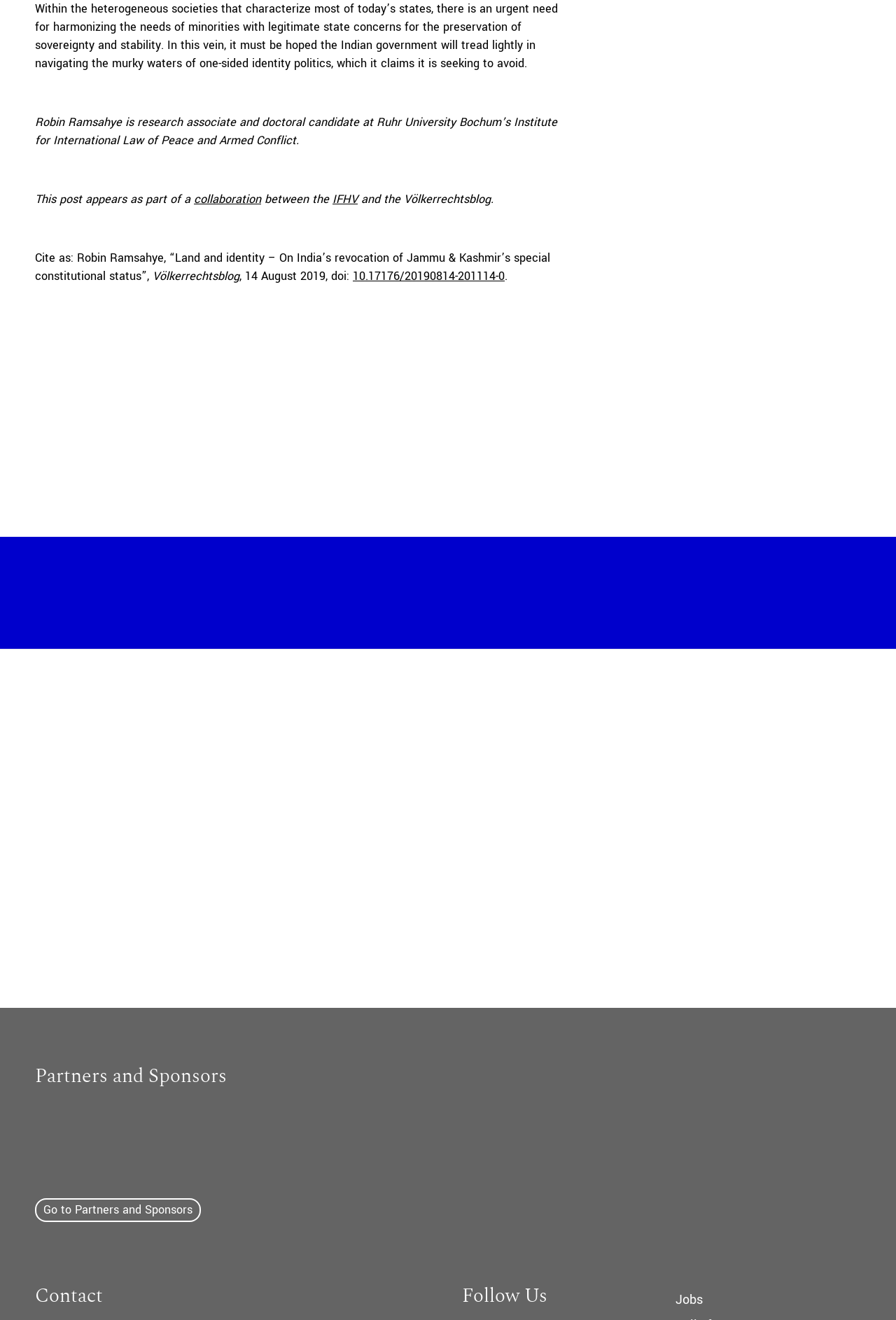Give the bounding box coordinates for this UI element: "name="ne" placeholder="Your Email Address"". The coordinates should be four float numbers between 0 and 1, arranged as [left, top, right, bottom].

[0.516, 0.651, 0.961, 0.692]